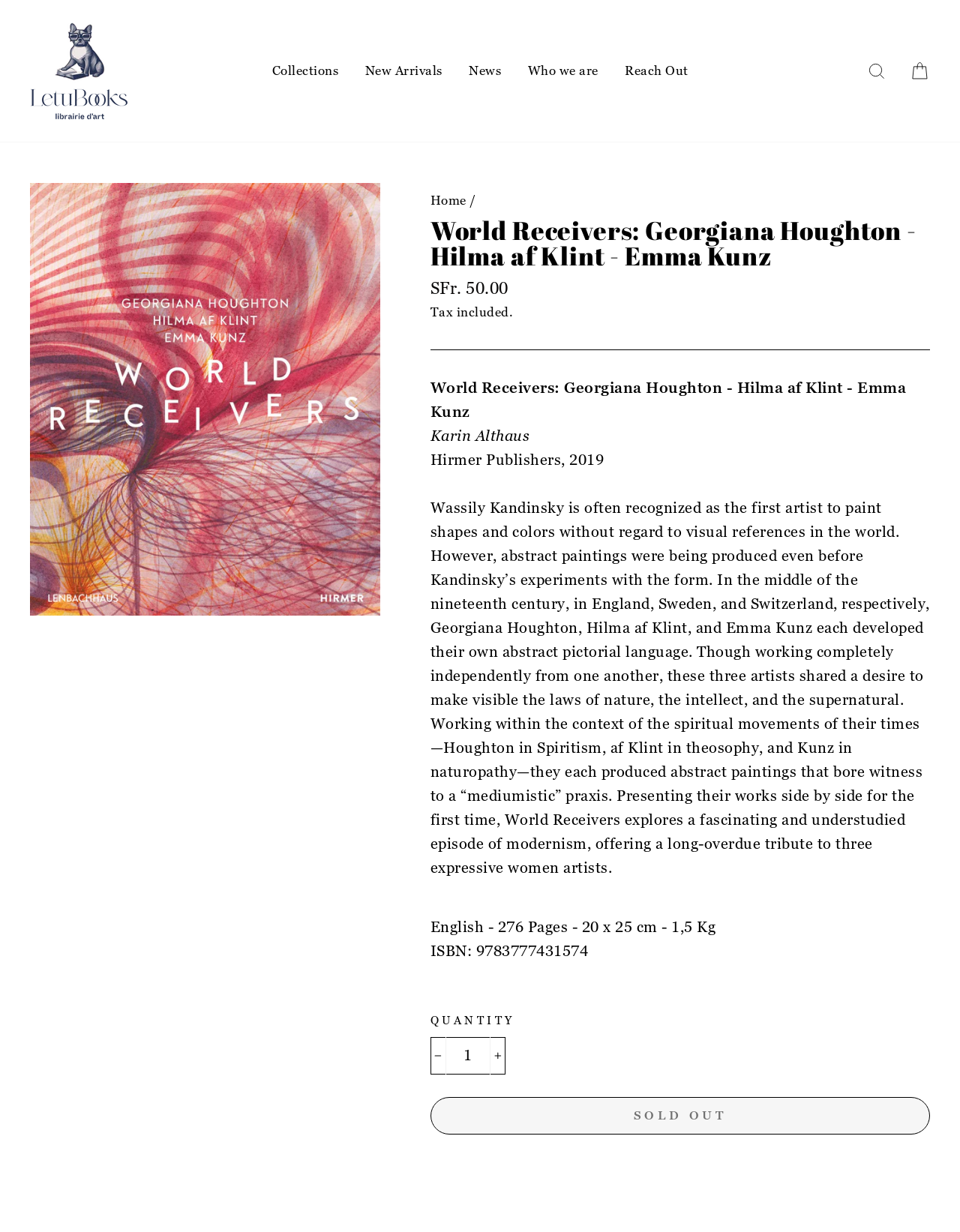What is the language of the book?
Please describe in detail the information shown in the image to answer the question.

I found the answer by reading the text on the webpage, which mentions 'English - 276 Pages - 20 x 25 cm - 1,5 Kg' as the book's language and other details.